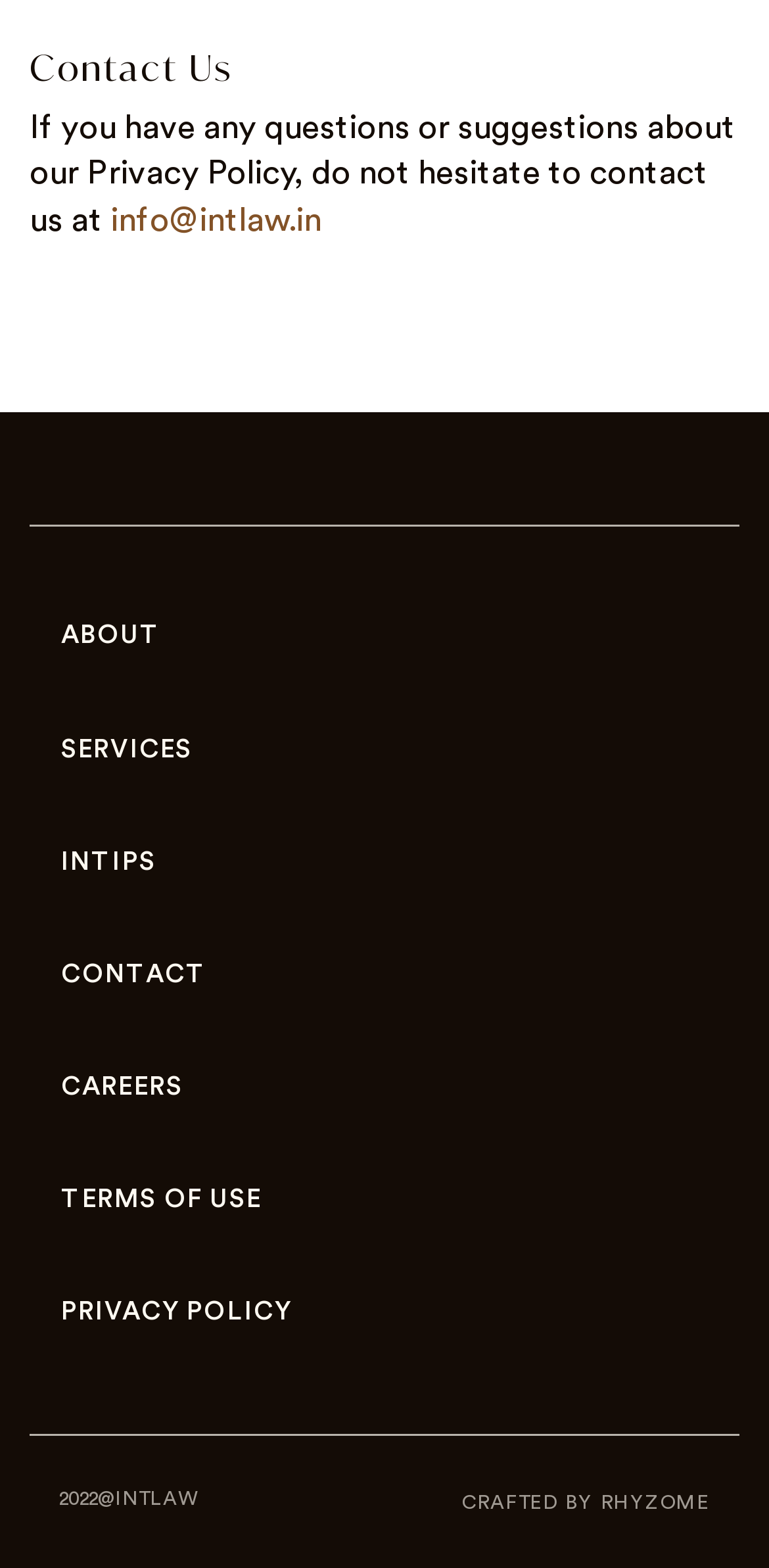What year is the copyright of INTLAW?
Give a detailed response to the question by analyzing the screenshot.

At the bottom of the webpage, there is a section that says '2022@INTLAW', indicating that the copyright of INTLAW is 2022.